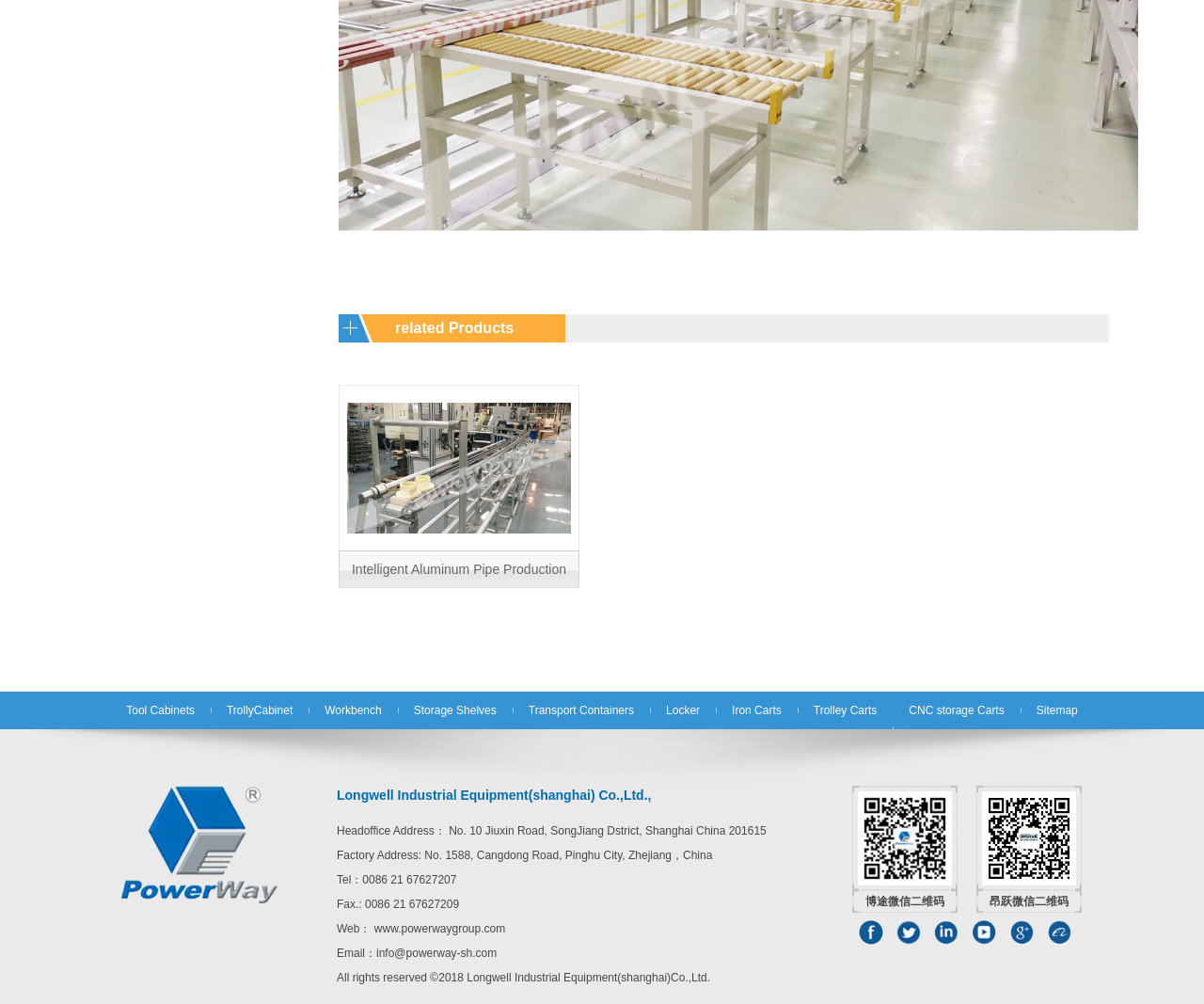Predict the bounding box of the UI element based on the description: "Trolley Carts". The coordinates should be four float numbers between 0 and 1, formatted as [left, top, right, bottom].

[0.676, 0.689, 0.728, 0.726]